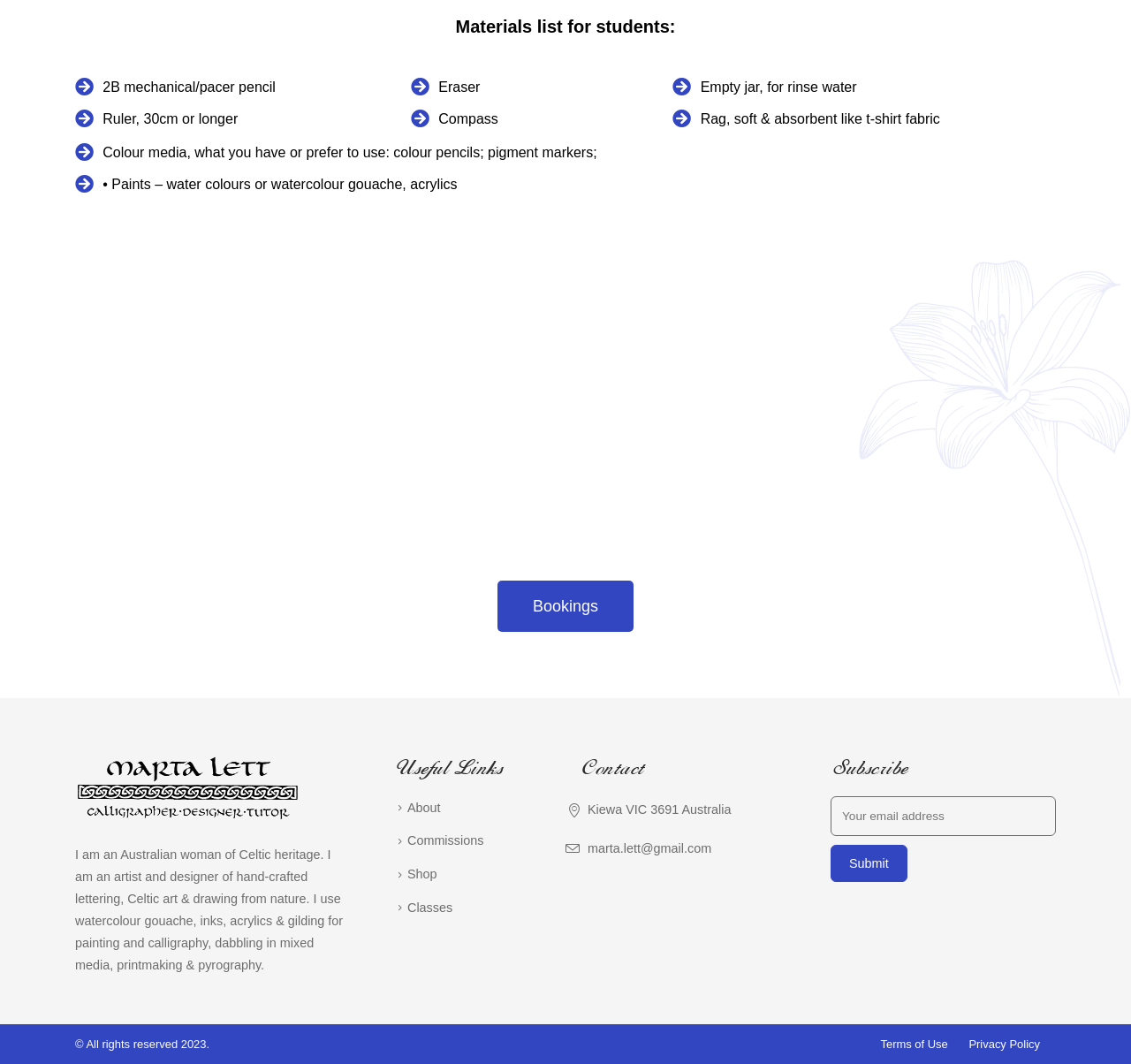How many links are under 'Useful Links'?
Please give a detailed answer to the question using the information shown in the image.

The webpage has a section titled 'Useful Links', which contains four links: 'About', 'Commissions', 'Shop', and 'Classes'.